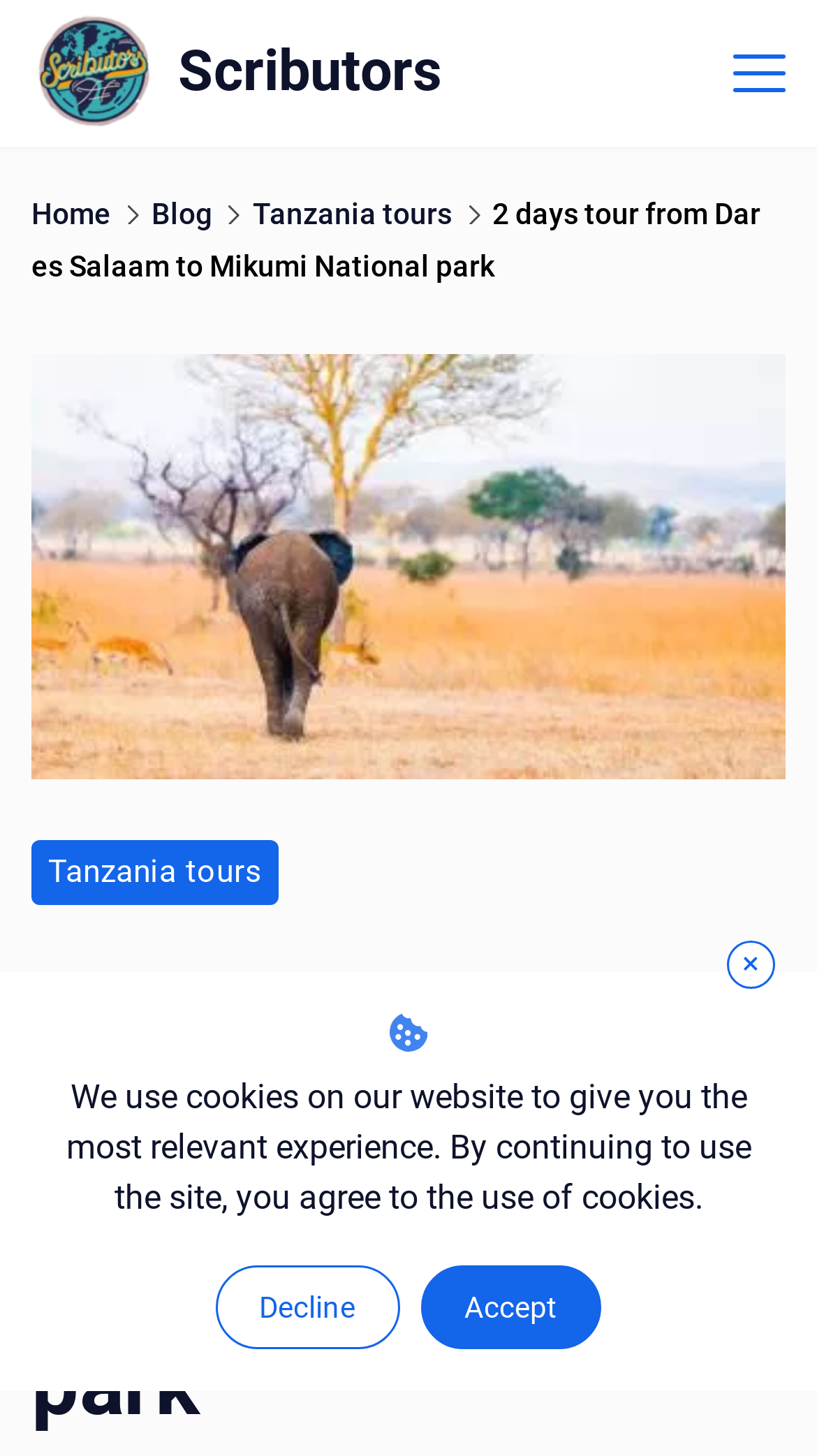Based on the image, please elaborate on the answer to the following question:
What is the logo of the website?

The logo of the website is located at the top left corner of the webpage, and it is a link with an image of the Scributors logo.